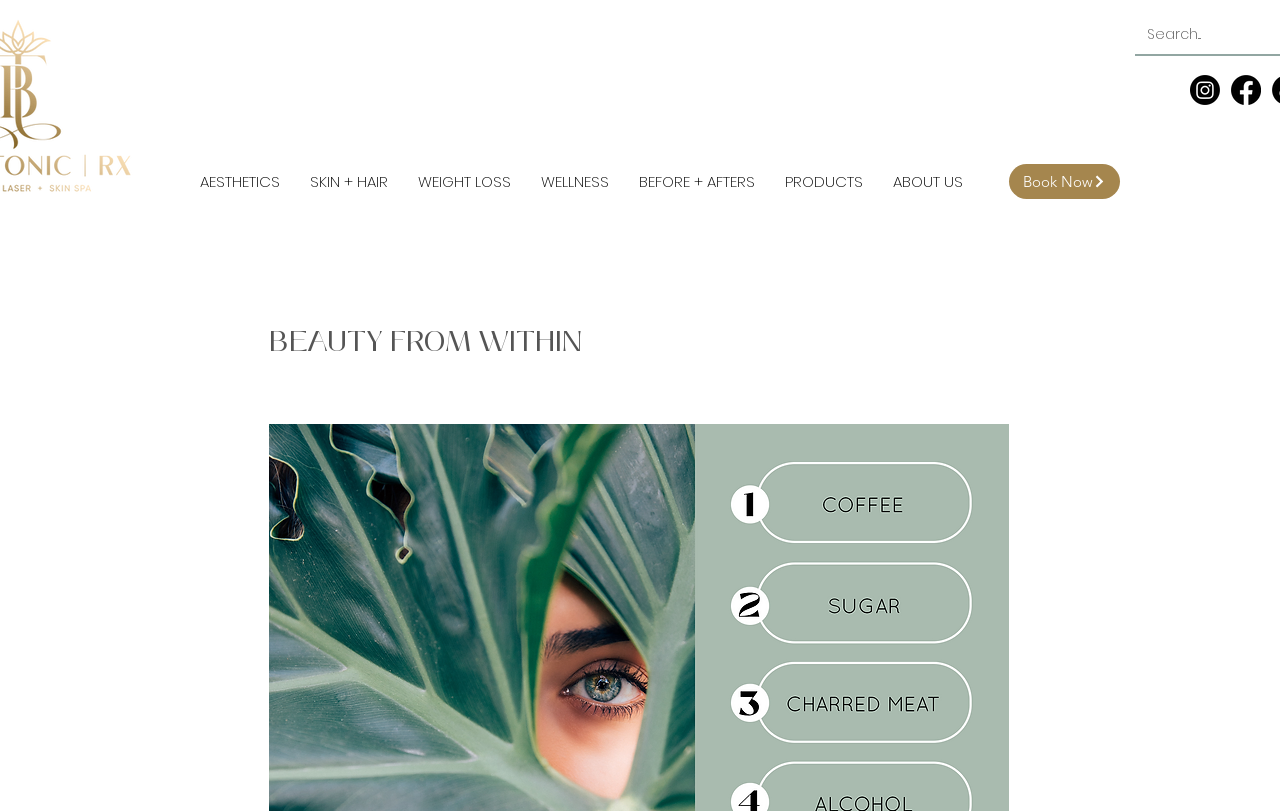Find and provide the bounding box coordinates for the UI element described with: "AESTHETICS".

[0.145, 0.201, 0.23, 0.248]